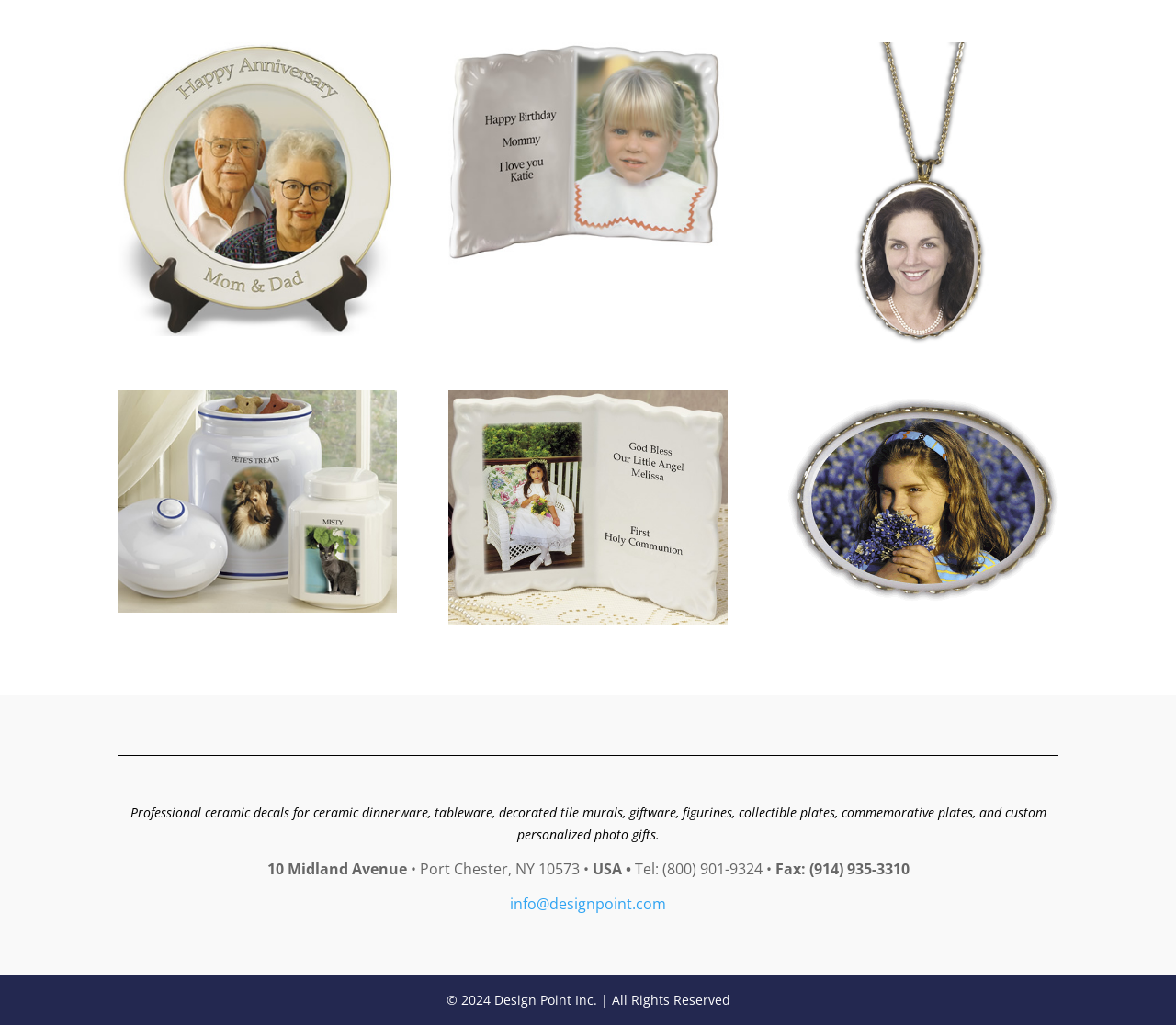For the given element description info@designpoint.com, determine the bounding box coordinates of the UI element. The coordinates should follow the format (top-left x, top-left y, bottom-right x, bottom-right y) and be within the range of 0 to 1.

[0.434, 0.873, 0.566, 0.89]